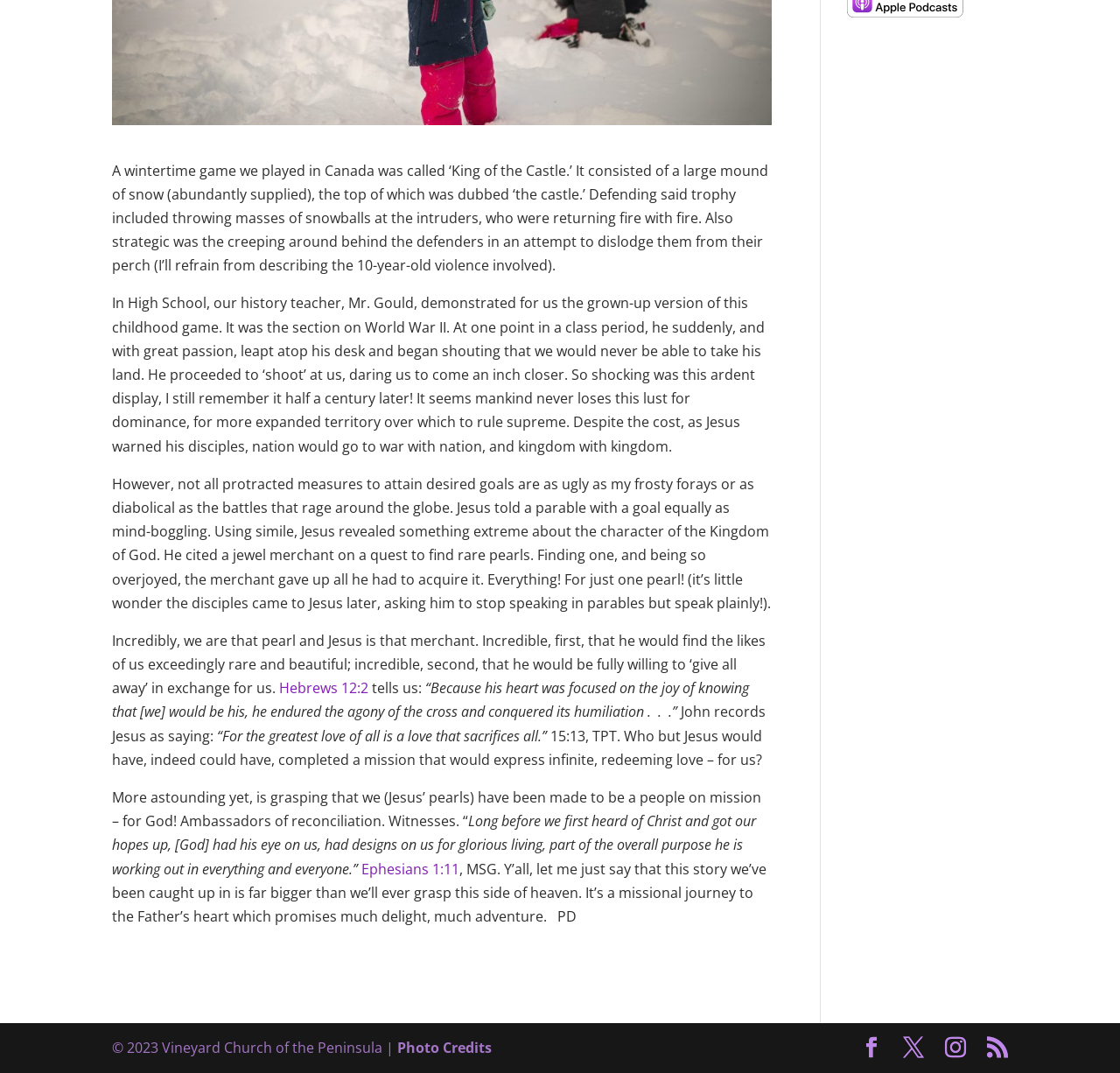Using the element description provided, determine the bounding box coordinates in the format (top-left x, top-left y, bottom-right x, bottom-right y). Ensure that all values are floating point numbers between 0 and 1. Element description: Photo Credits

[0.355, 0.967, 0.439, 0.985]